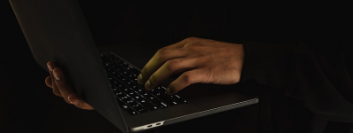What is the lighting condition in the environment?
Utilize the information in the image to give a detailed answer to the question.

The image has a dark background, which implies that the environment is dimly lit, adding to the sense of urgency or concentration in the person's activity.